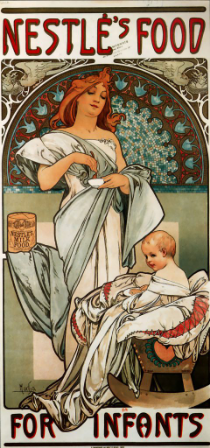What is emphasized in the advertisement?
Kindly answer the question with as much detail as you can.

The advertisement emphasizes Nestlé's focus on infant nutrition, as reflected in the bold text 'NESTLÉ'S FOOD FOR INFANTS', which highlights the company's commitment to providing high-quality food for infants.